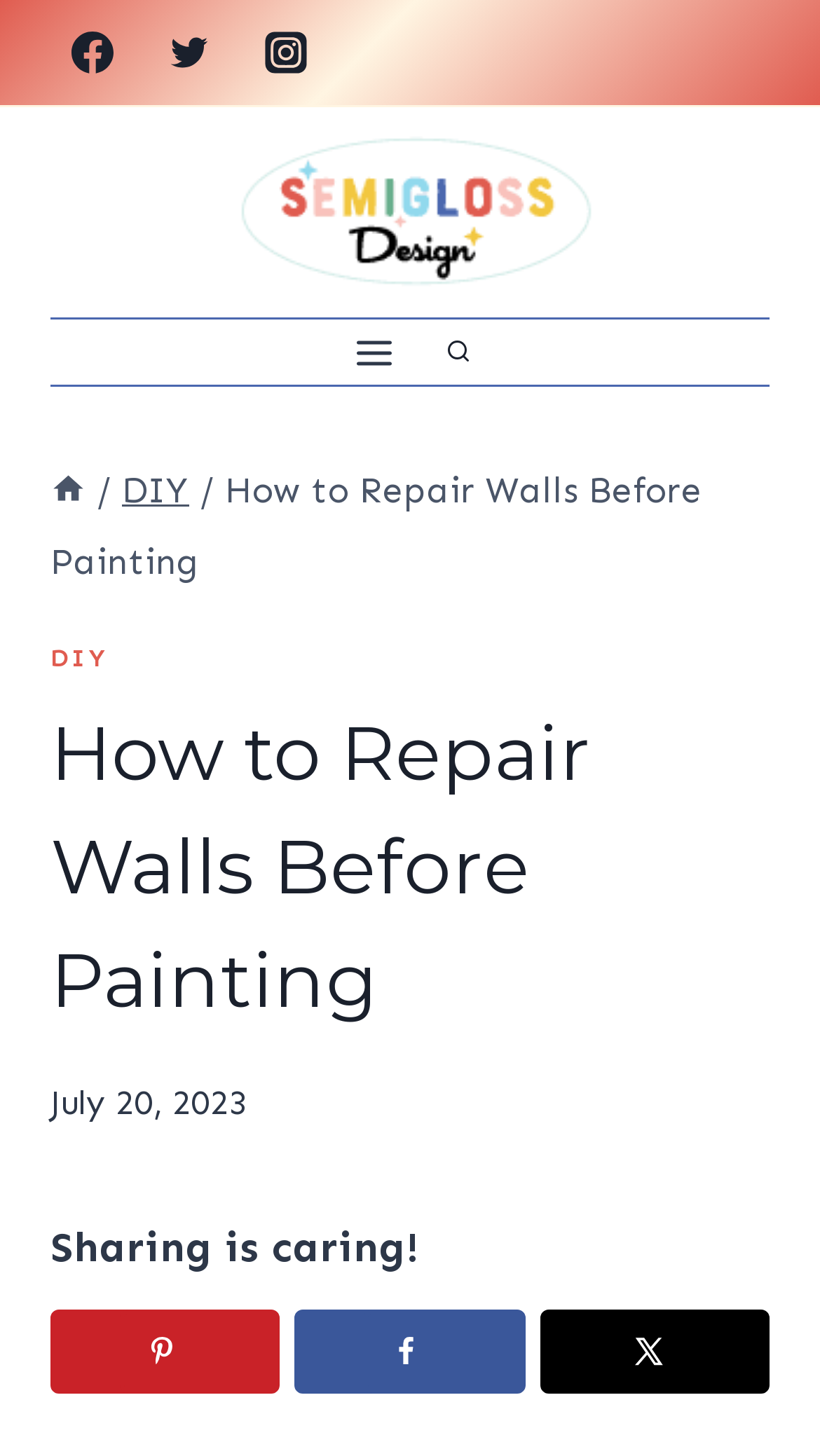Can you find the bounding box coordinates for the UI element given this description: "Toggle Menu"? Provide the coordinates as four float numbers between 0 and 1: [left, top, right, bottom].

[0.409, 0.219, 0.504, 0.264]